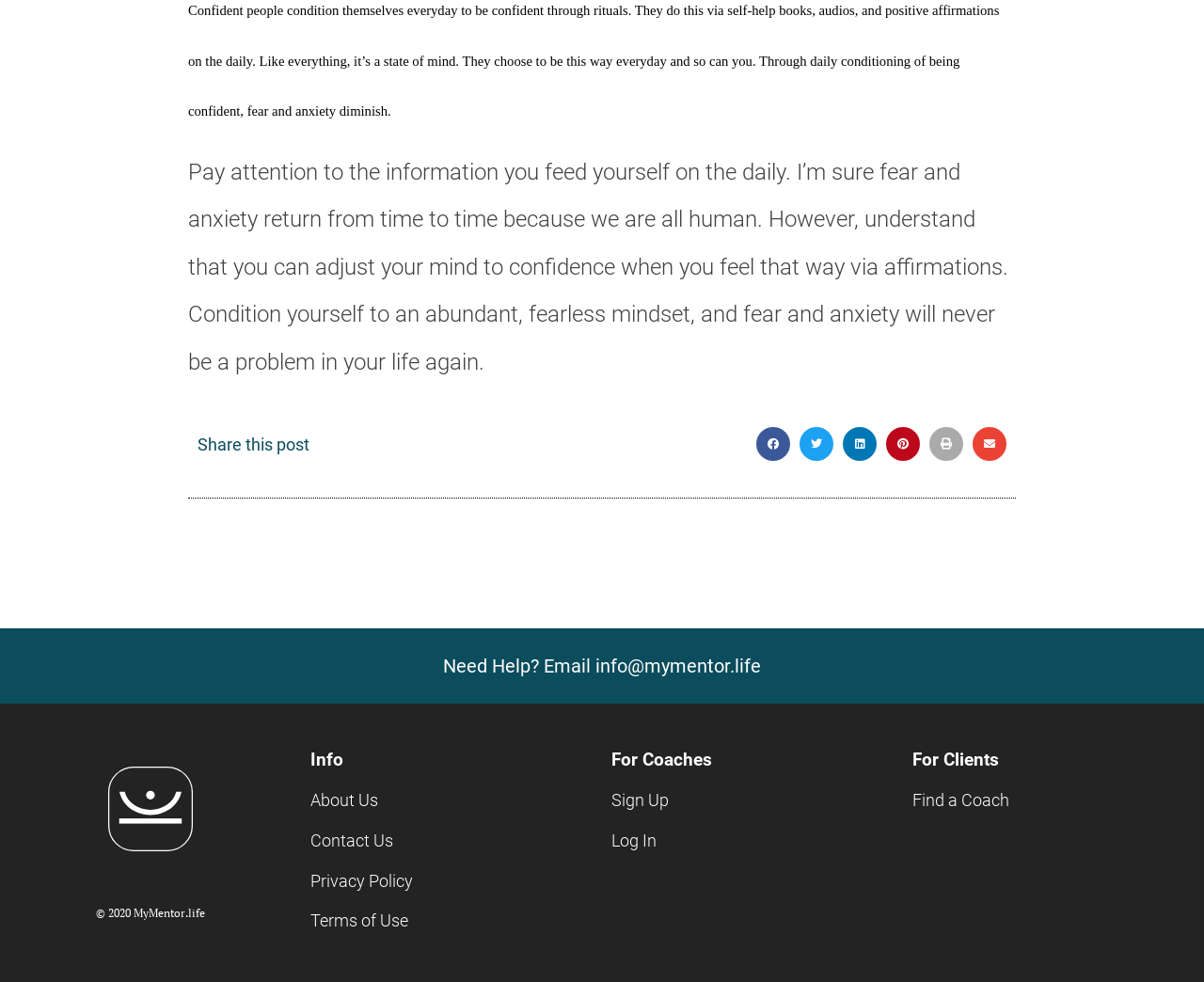Identify the bounding box coordinates for the region to click in order to carry out this instruction: "Email for help". Provide the coordinates using four float numbers between 0 and 1, formatted as [left, top, right, bottom].

[0.495, 0.667, 0.632, 0.69]